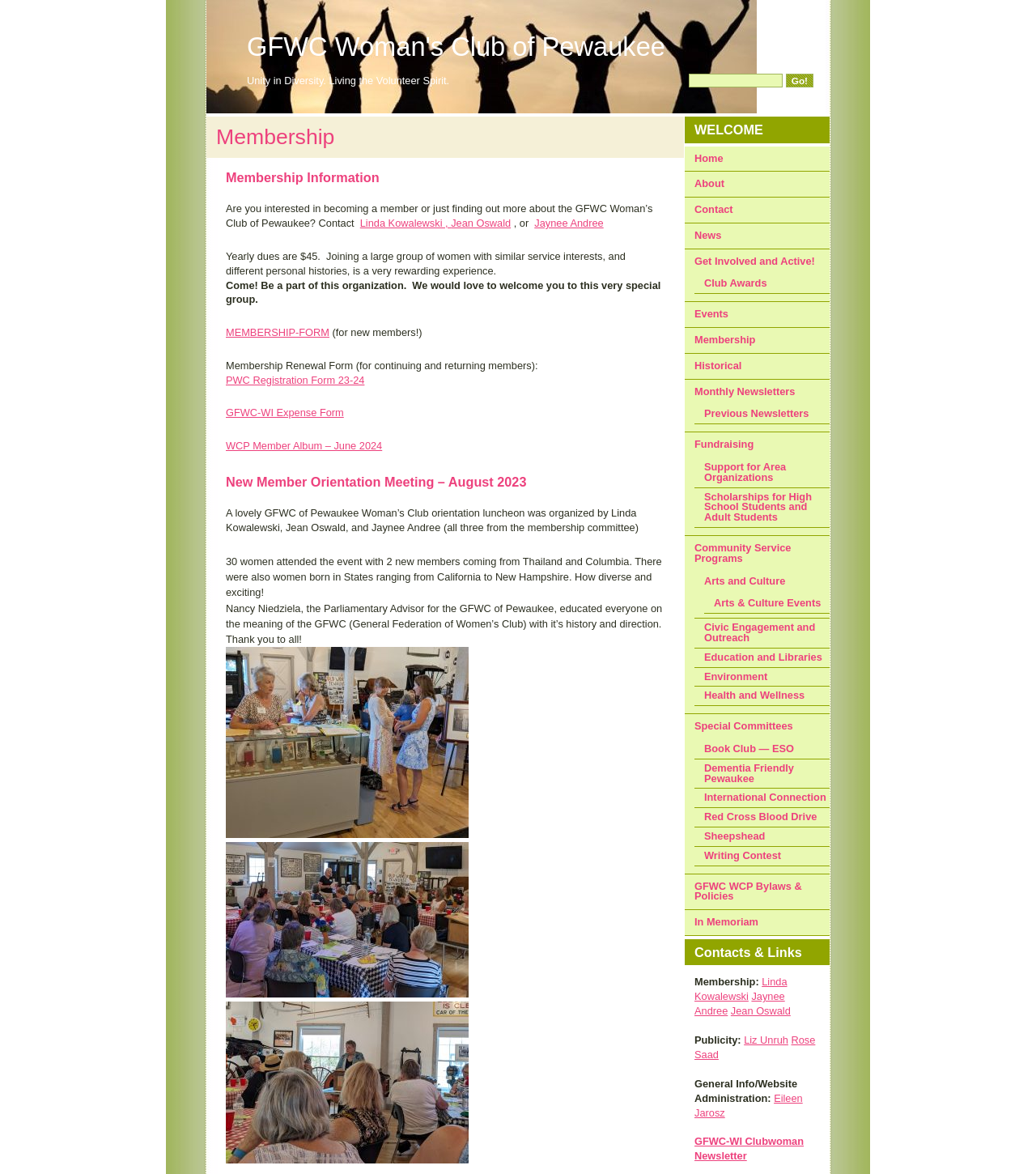Generate a comprehensive description of the webpage.

The webpage is about the GFWC Woman's Club of Pewaukee, a membership-based organization focused on community service and volunteer work. At the top of the page, there is a search bar with a "Go!" button, accompanied by a small image of a lime slice. Below this, the club's name and motto "Unity in Diversity. Living the Volunteer Spirit" are prominently displayed.

The main content of the page is divided into sections, with headings such as "Membership", "Membership Information", and "New Member Orientation Meeting – August 2023". The membership section provides information on how to join the club, including a membership form and renewal form. There are also links to various resources, such as expense forms and member albums.

The page also features a section about a new member orientation meeting, which includes a description of the event and the attendees. Additionally, there are links to various committees and programs within the club, such as arts and culture, civic engagement, education, and health and wellness.

On the right-hand side of the page, there is a navigation menu with links to different sections of the website, including the home page, about page, contact page, news, and events. There are also links to various committees and programs, as well as a section for club awards and historical information.

At the bottom of the page, there is a section titled "Contacts & Links", which lists the club's contacts and provides links to various resources, including bylaws and policies, and a newsletter.